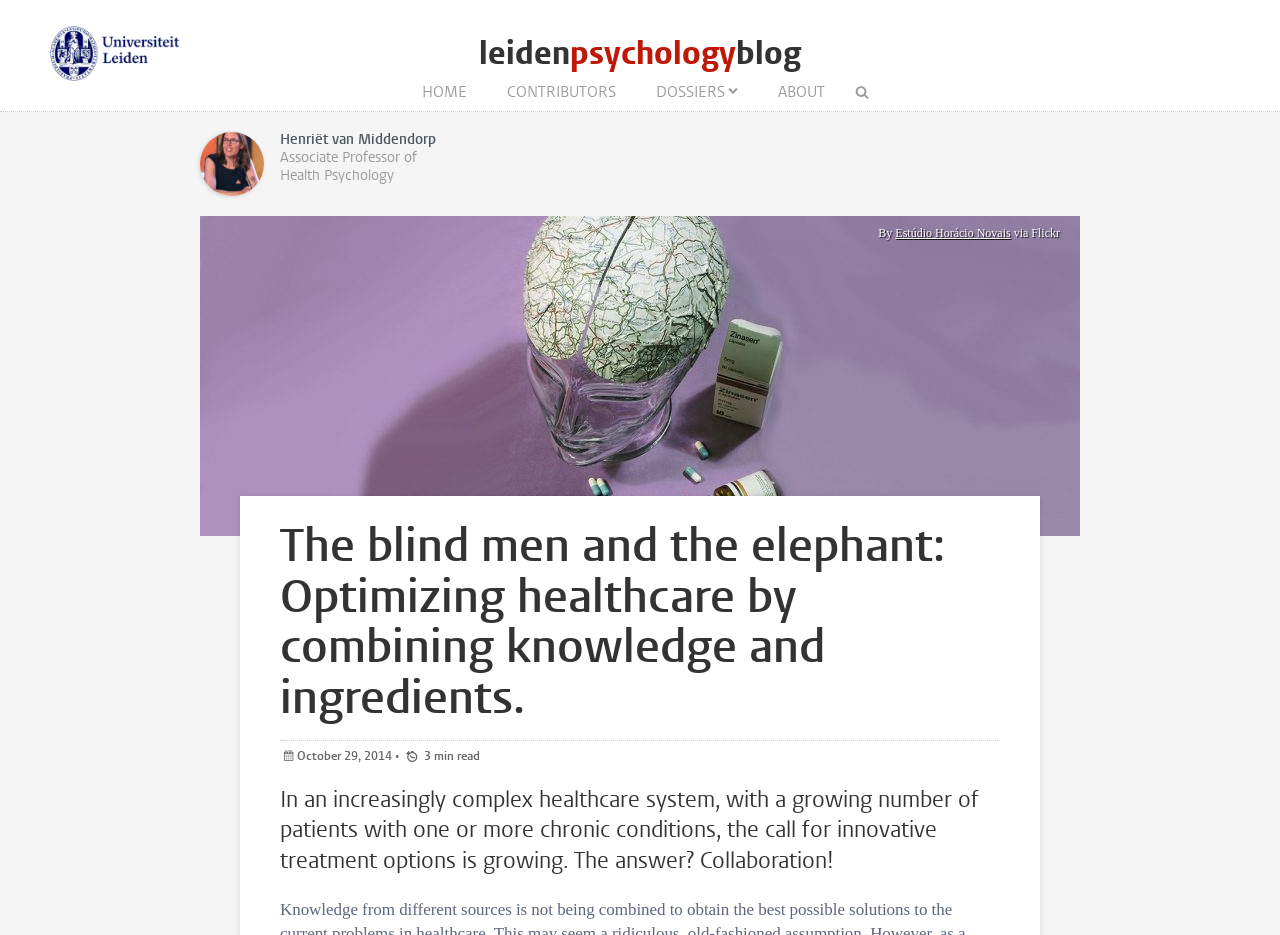Give a one-word or one-phrase response to the question:
What is the topic of the blog post?

Optimizing healthcare